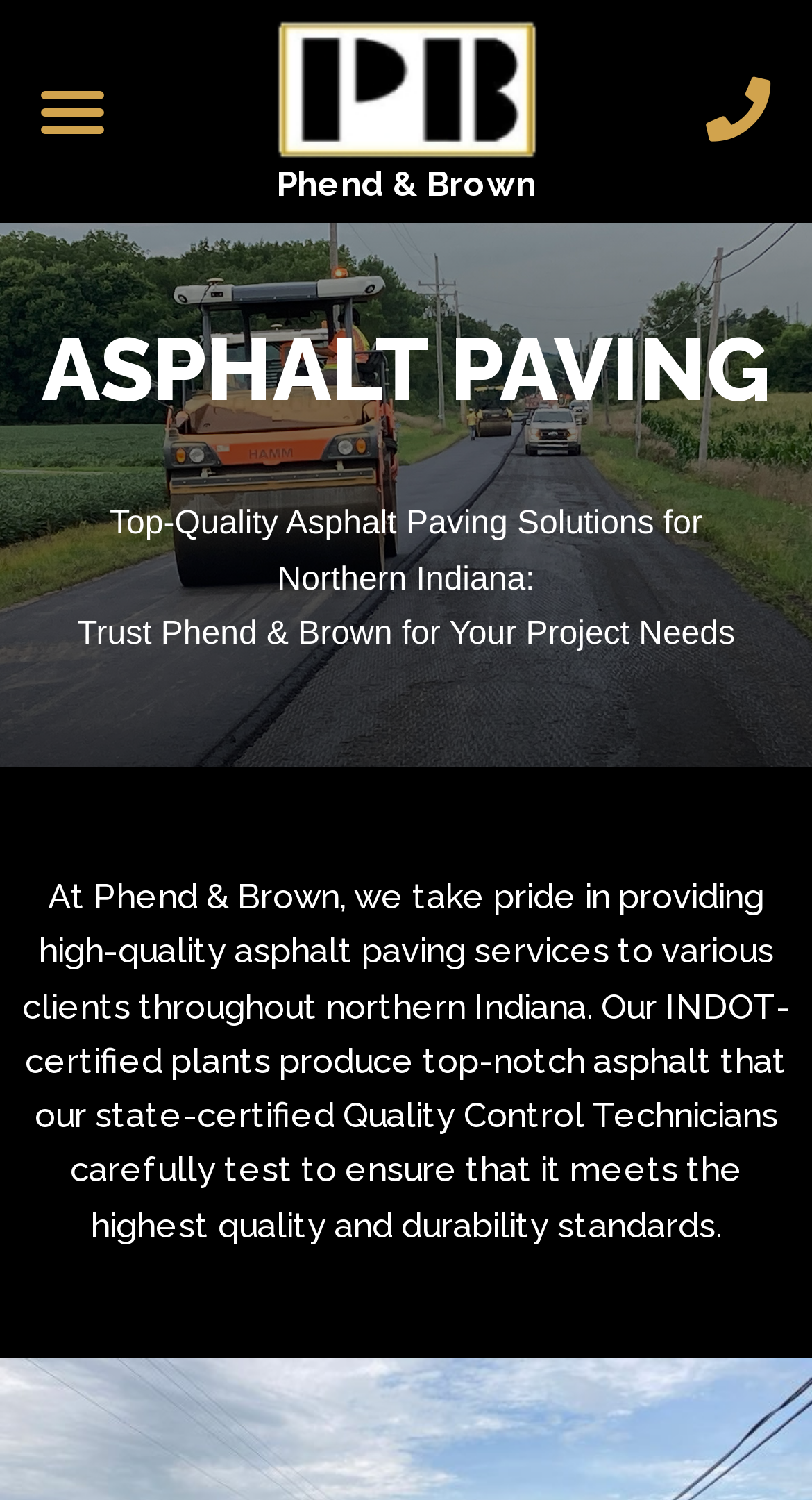Construct a thorough caption encompassing all aspects of the webpage.

The webpage is about Phend & Brown, a heavy and highway construction company located in Milford, Indiana, specializing in asphalt paving solutions for northern Indiana. 

At the top left corner, there is a button labeled "Menu Toggle". Next to it, on the top center, is a link with no text. The company name "Phend & Brown" is displayed prominently in a heading at the top center of the page. 

Below the company name, there is a link with no text at the top right corner. This link contains a heading "ASPHALT PAVING" and three paragraphs of text. The first paragraph is a brief introduction to the company's asphalt paving services, stating that they provide top-quality solutions for northern Indiana. 

The second paragraph is a short statement expressing the company's pride in providing high-quality services. The third and longest paragraph provides more details about the company's asphalt production process, mentioning that their plants are INDOT-certified and that their Quality Control Technicians ensure the asphalt meets high-quality and durability standards.